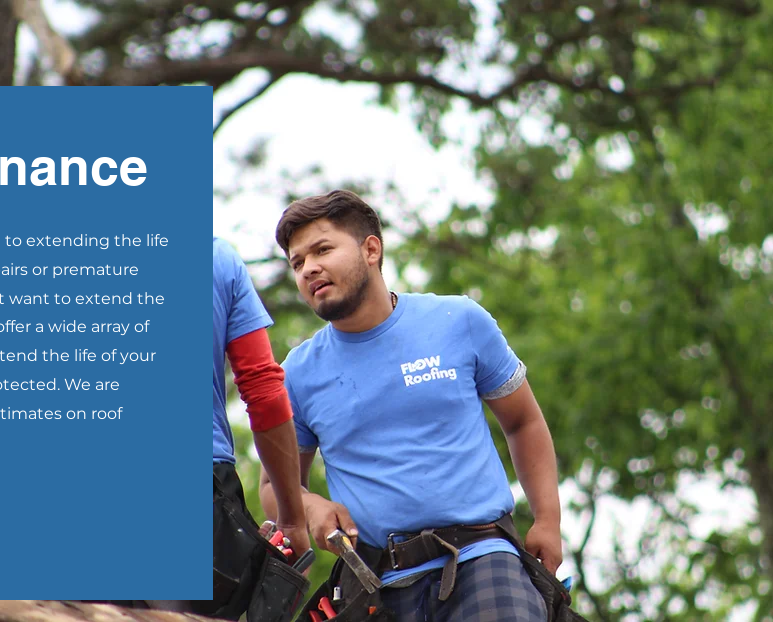What type of setting is depicted in the image?
From the screenshot, supply a one-word or short-phrase answer.

Outdoor